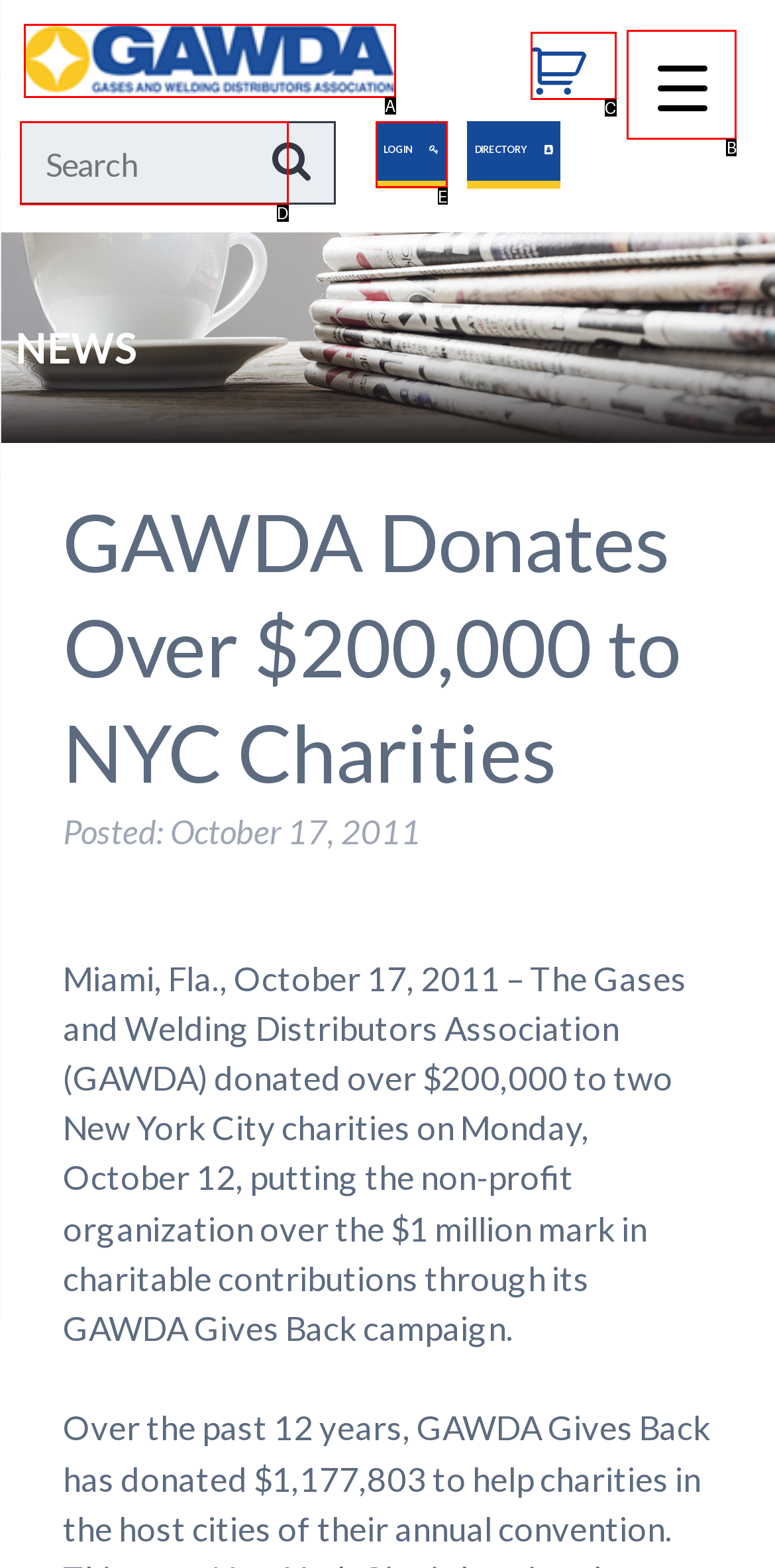Determine the option that best fits the description: parent_node: Search for: name="s" placeholder="Search"
Reply with the letter of the correct option directly.

D